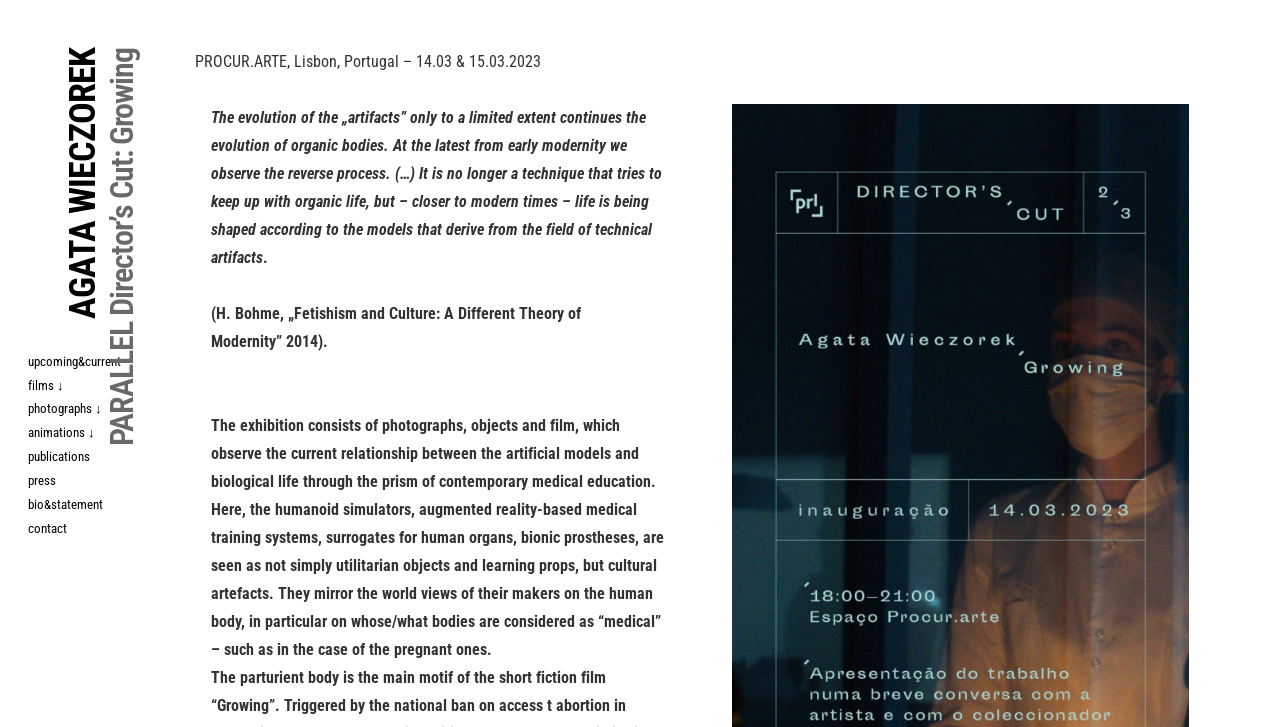Can you extract the headline from the webpage for me?

PARALLEL Director’s Cut: Growing